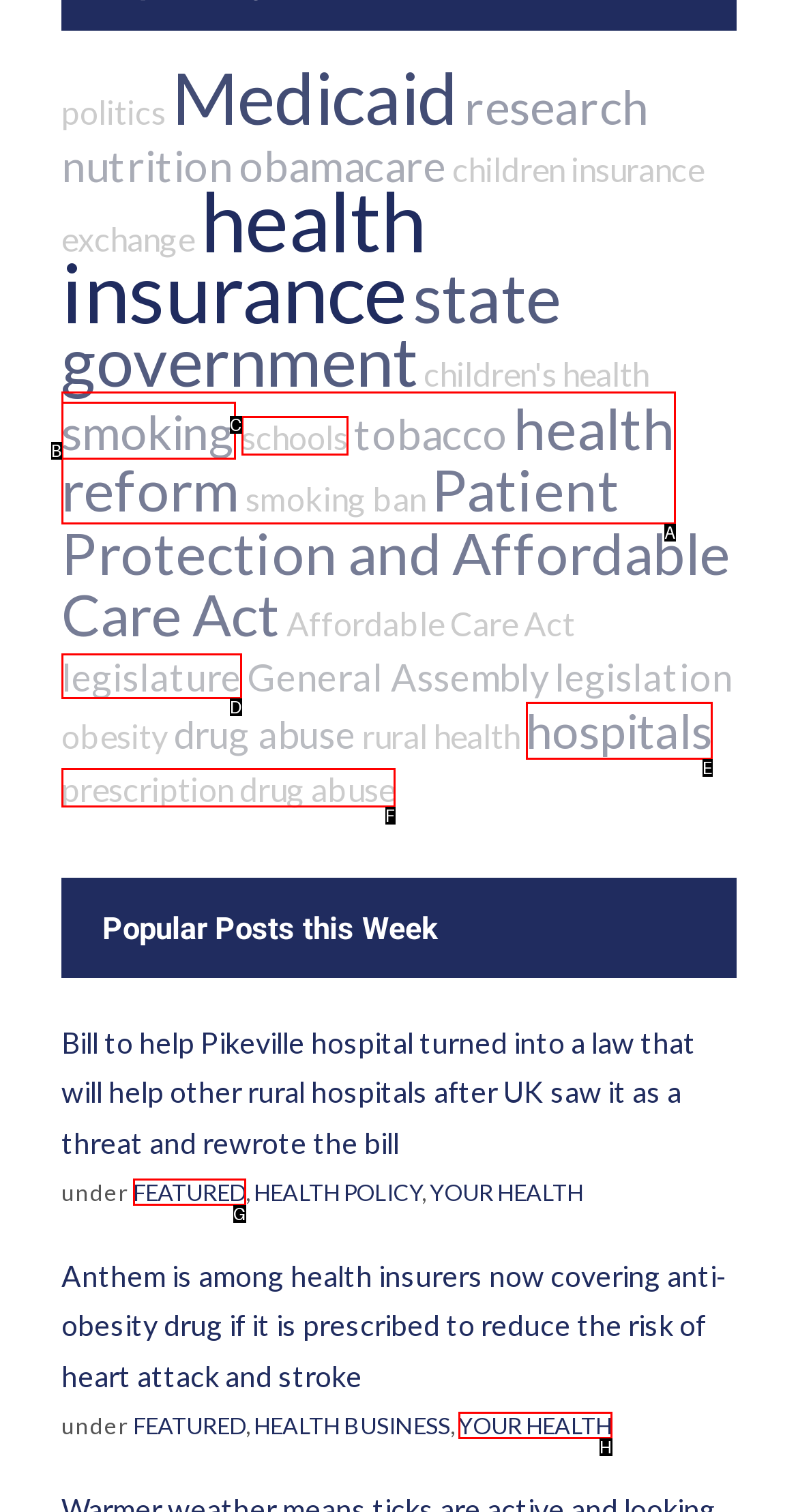Choose the option that matches the following description: FEATURED
Reply with the letter of the selected option directly.

G